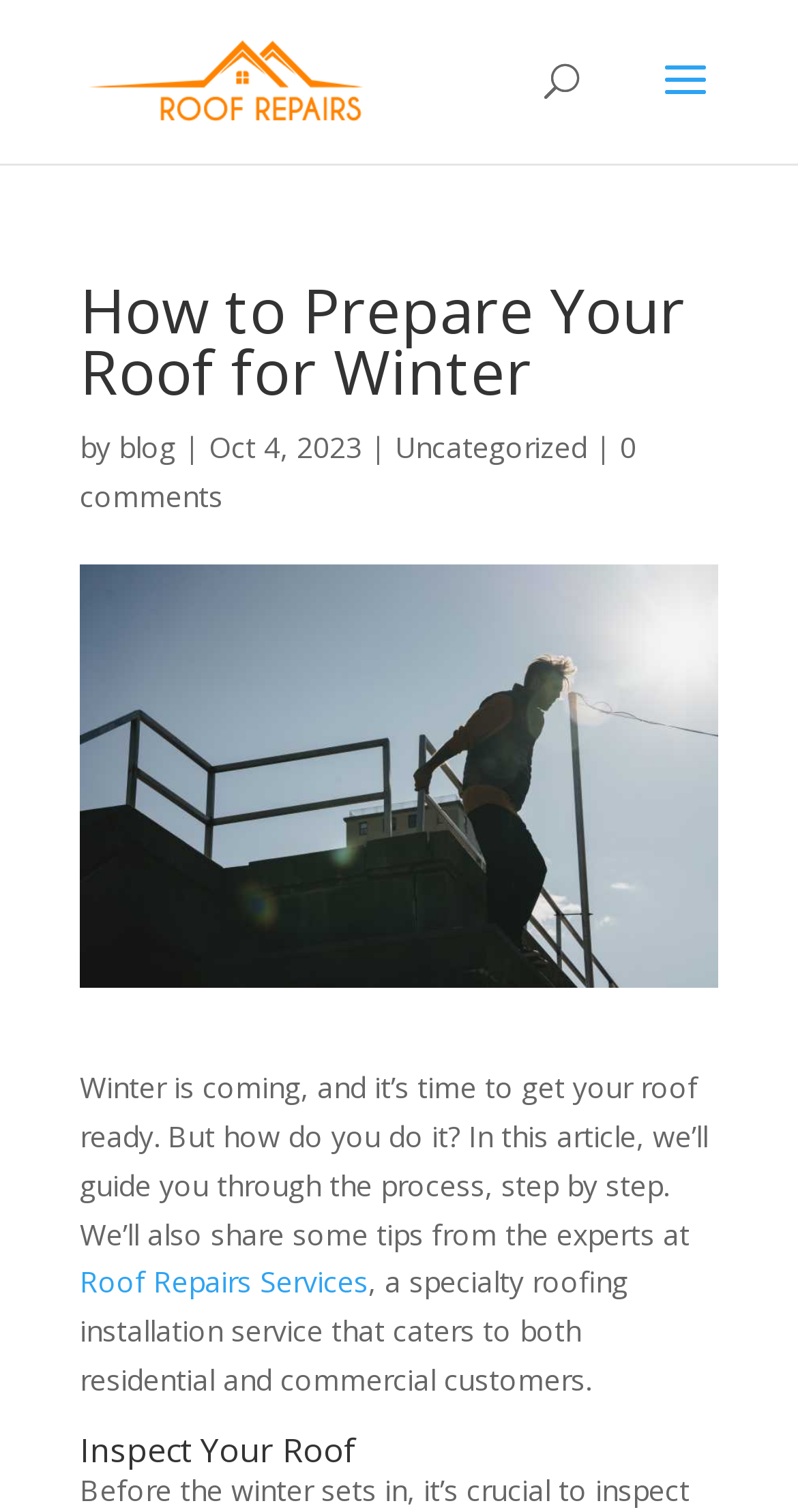Provide the bounding box coordinates of the HTML element this sentence describes: "blog".

[0.149, 0.283, 0.221, 0.308]